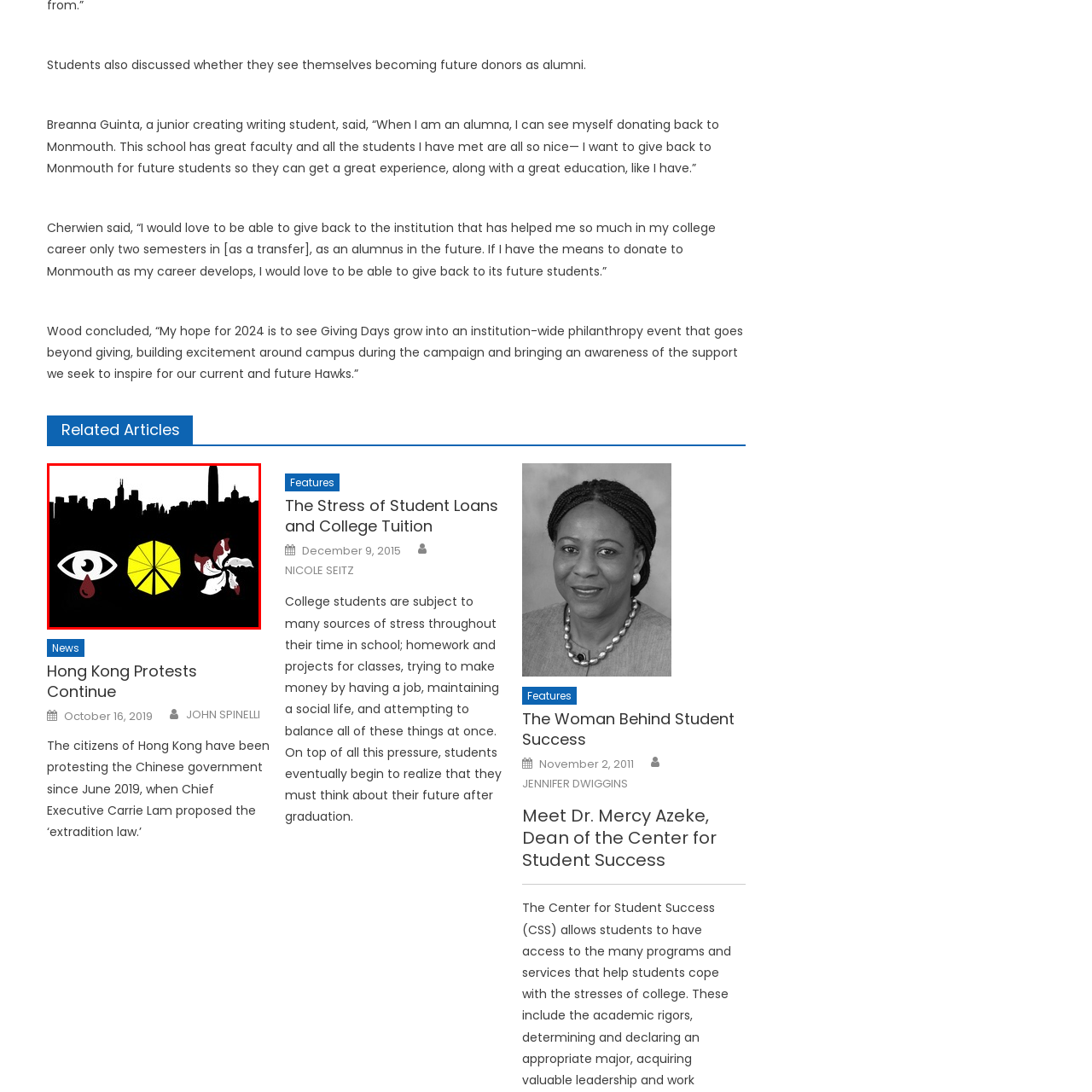What does the stylized flower represent?
Please analyze the image within the red bounding box and provide a comprehensive answer based on the visual information.

The stylized flower represents Hong Kong itself, often associated with the region's identity and beauty, while also implying the bloodshed and sacrifice endured during the struggle. It is one of the three symbols centered within the city skyline, highlighting the connection between Hong Kong's identity and the ongoing fight for democracy and human rights.